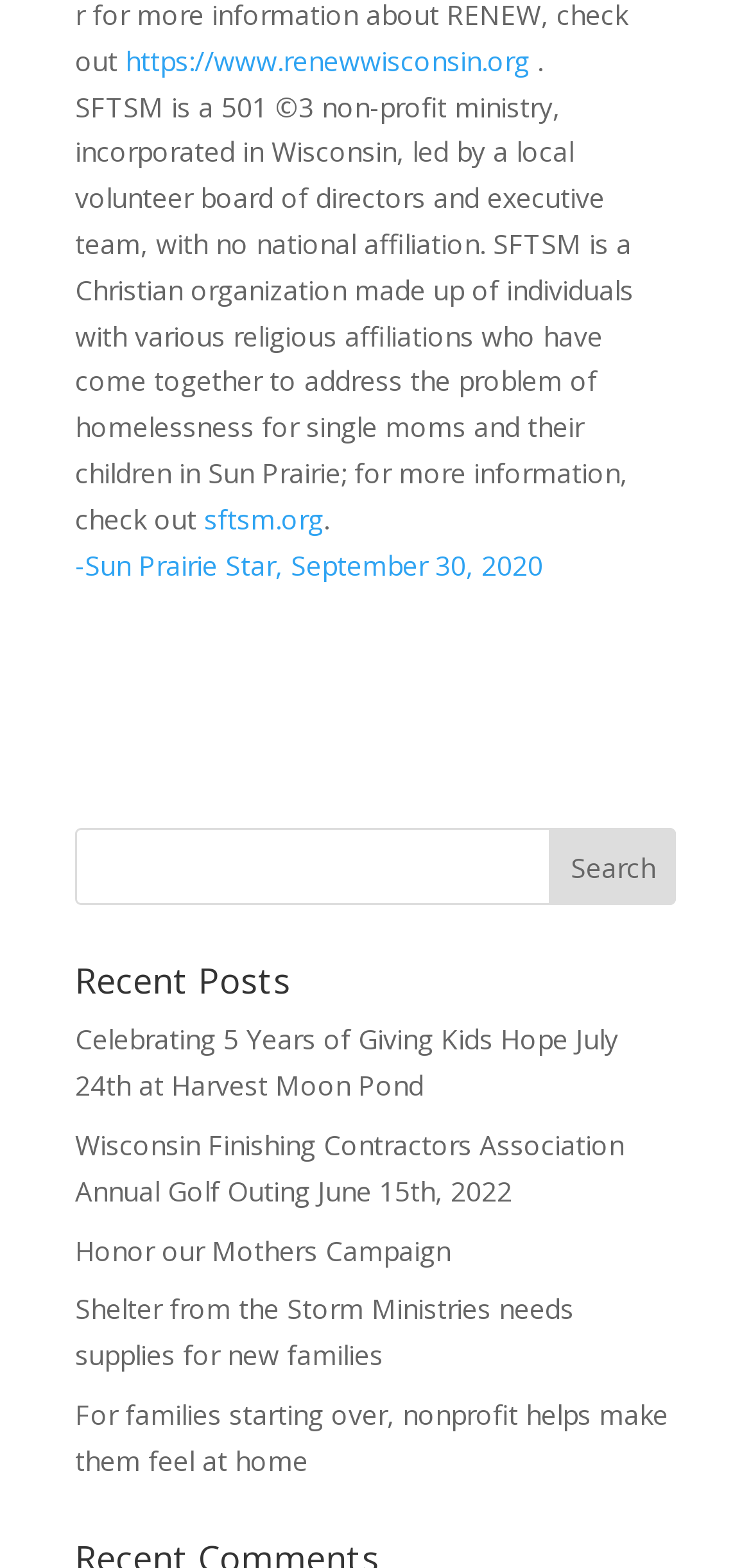Reply to the question below using a single word or brief phrase:
What can be found on the webpage?

Recent posts